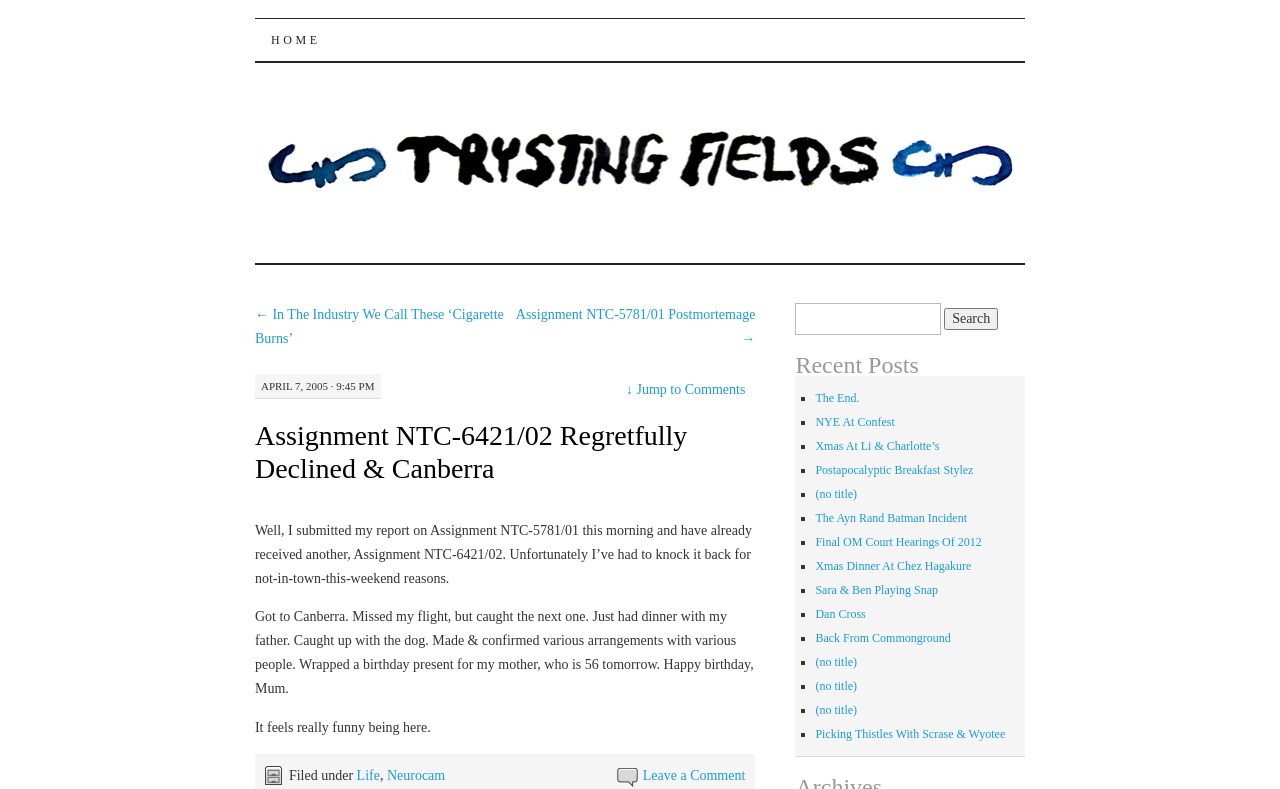Determine the bounding box coordinates of the clickable element to complete this instruction: "Contact us". Provide the coordinates in the format of four float numbers between 0 and 1, [left, top, right, bottom].

None